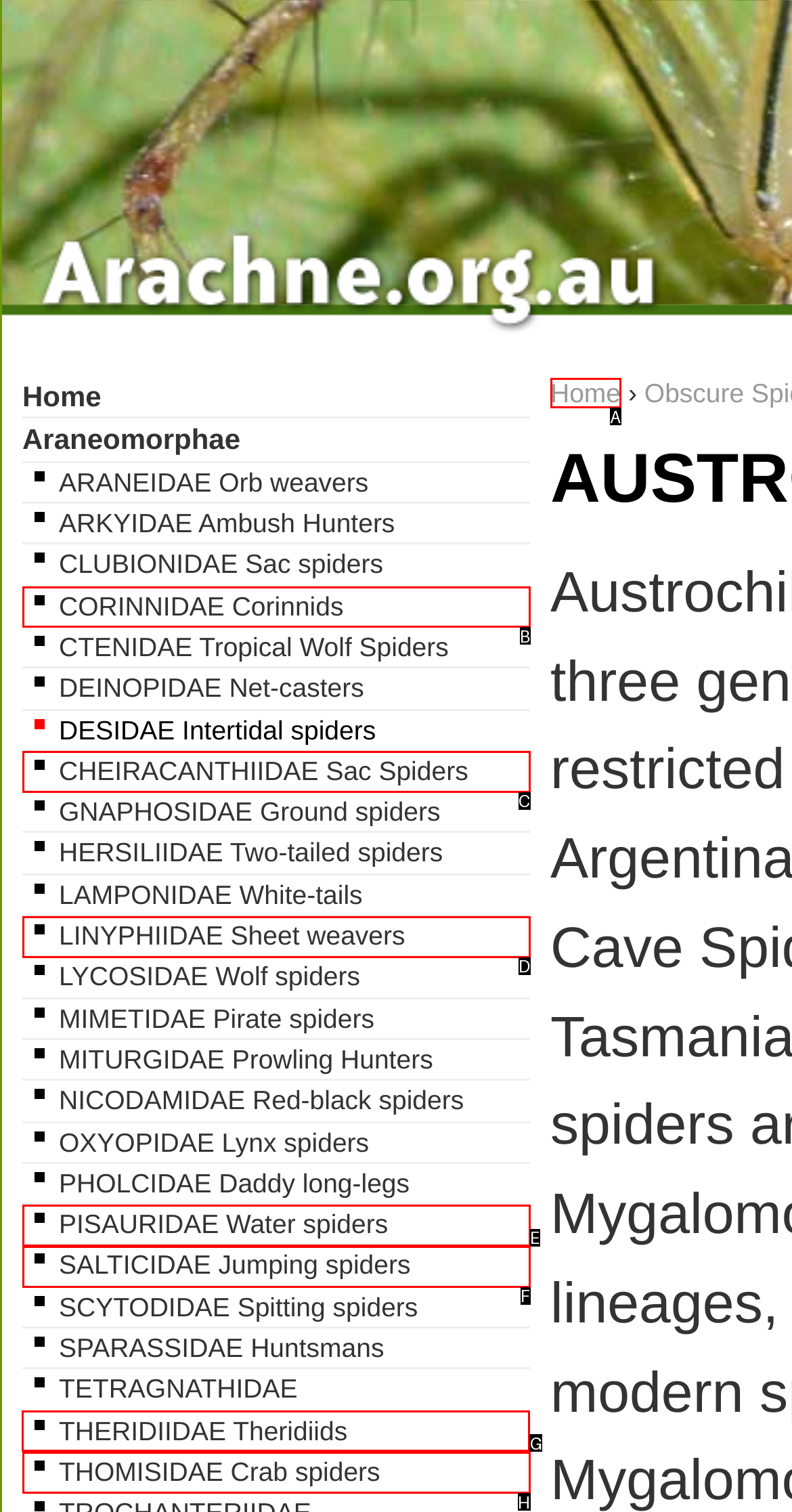Identify the appropriate lettered option to execute the following task: learn about THERIDIIDAE Theridiids
Respond with the letter of the selected choice.

G